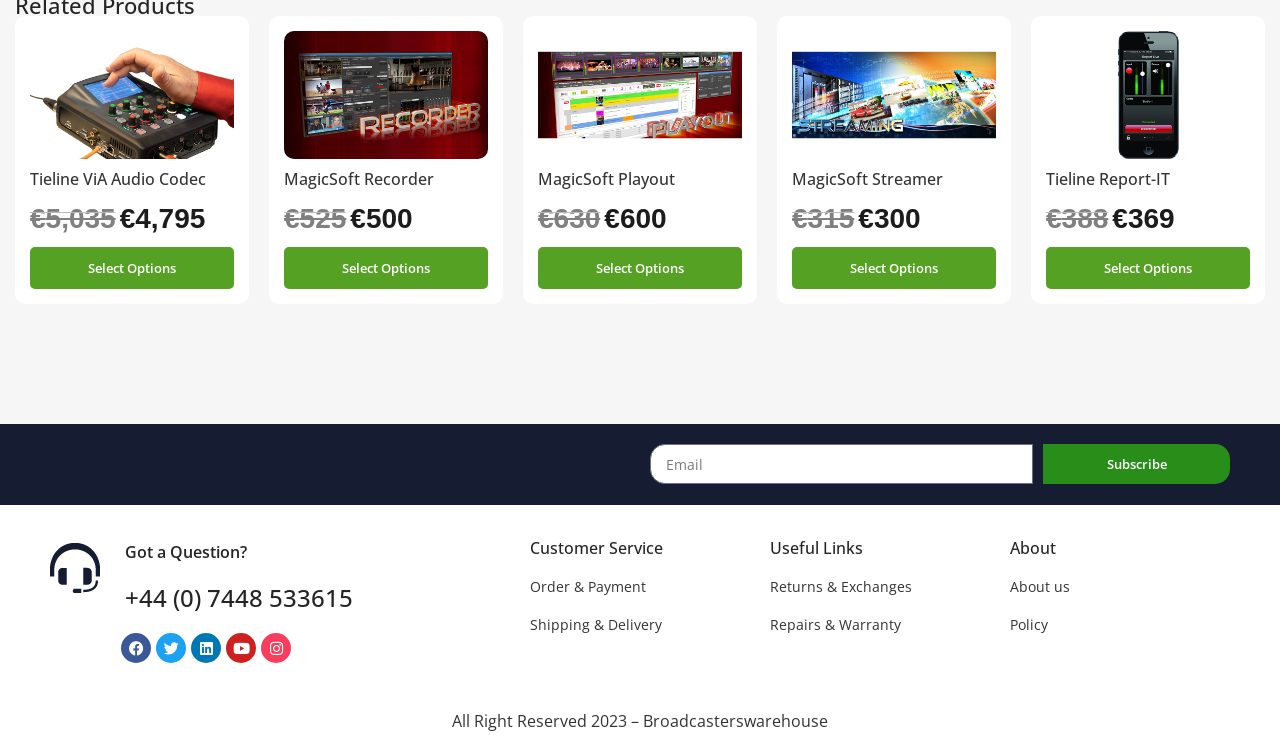Given the element description "+44 (0) 7448 533615" in the screenshot, predict the bounding box coordinates of that UI element.

[0.098, 0.781, 0.276, 0.825]